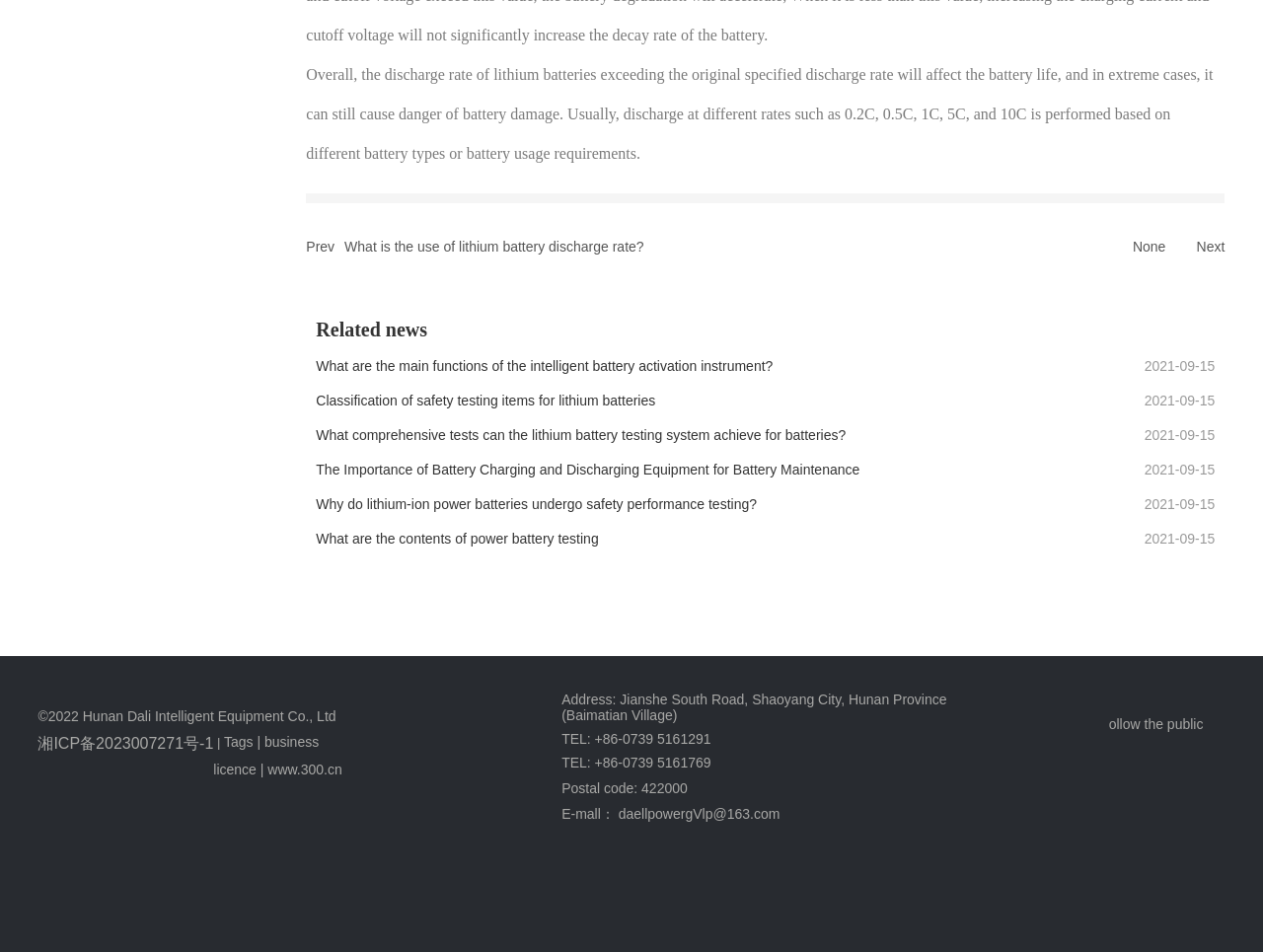What is the postal code of the company's location?
Give a one-word or short-phrase answer derived from the screenshot.

422000